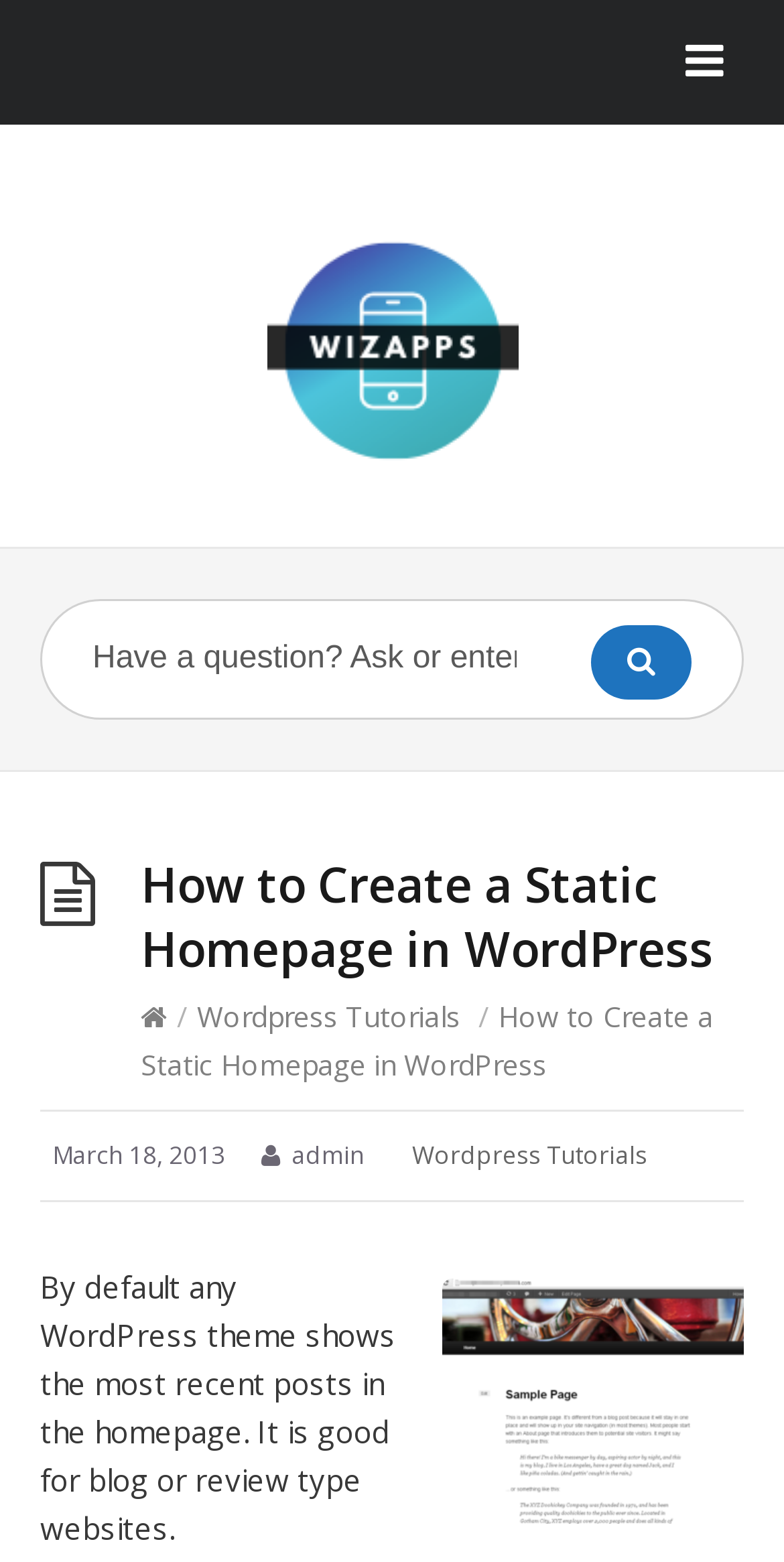Describe the webpage in detail, including text, images, and layout.

The webpage is about creating a static homepage in WordPress, as indicated by the title "How to Create a Static Homepage in WordPress – WizApps". 

At the top left corner, there is a link with a icon '\uf0c9'. Next to it, there is a link "WizApps" accompanied by an image with the same name. 

Below these elements, there is a search bar with a textbox and a button with a magnifying glass icon '\uf002'. The textbox has a placeholder text "Have a question? Ask or enter a search term.".

Under the search bar, there is a header section with a heading "How to Create a Static Homepage in WordPress". This heading is followed by a link with a icon '\uf015', a forward slash, and a link "Wordpress Tutorials". 

Below the header section, there is a timestamp "March 18, 2013" and a text "admin". 

The main content of the webpage starts with a link "Wordpress Tutorials" which is accompanied by an image "static-homepage-7" below it. 

The main content is a paragraph of text that explains how WordPress themes typically show the most recent posts on the homepage, which is suitable for blog or review type websites.